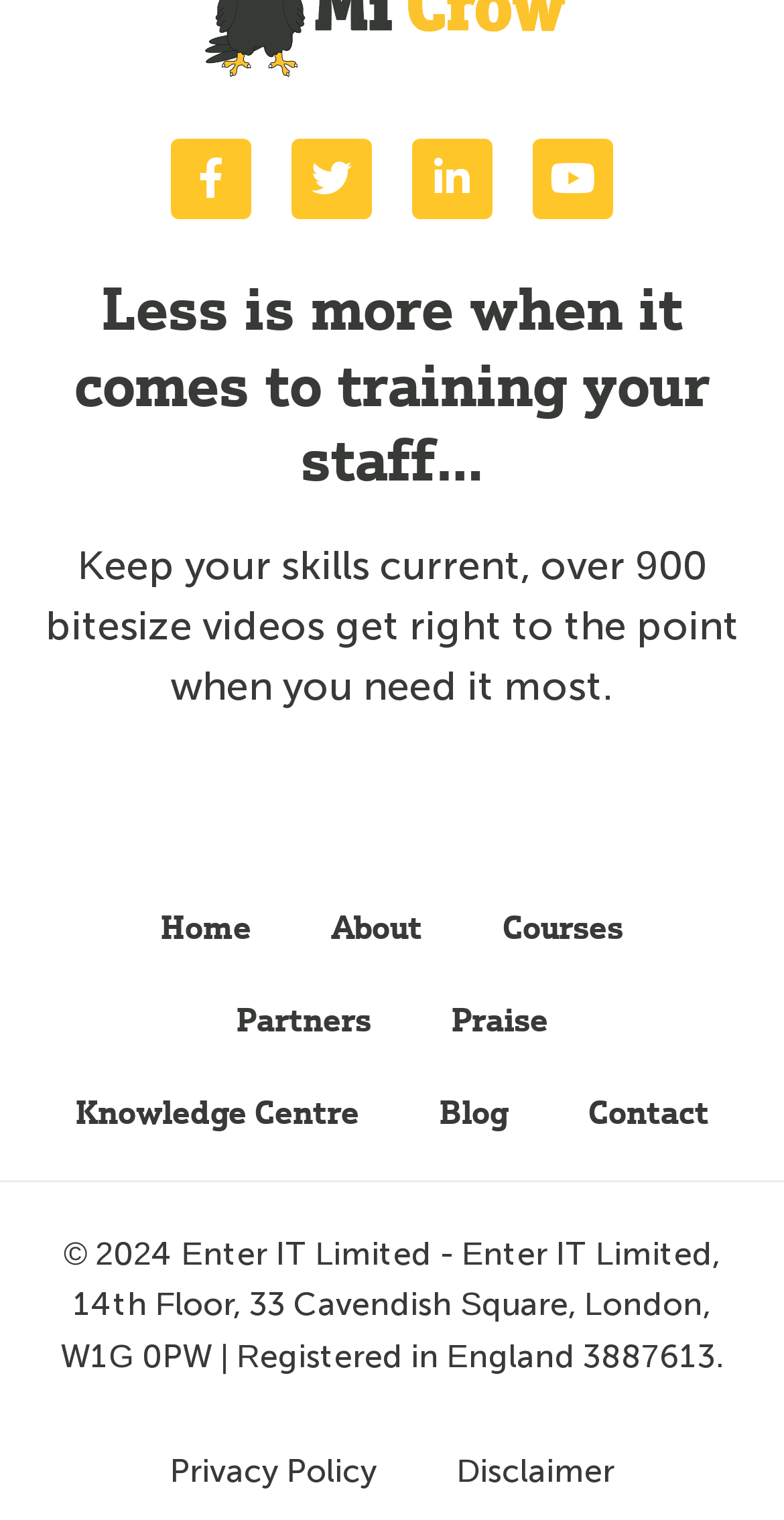Give a short answer to this question using one word or a phrase:
How many main navigation links are present on the webpage?

7